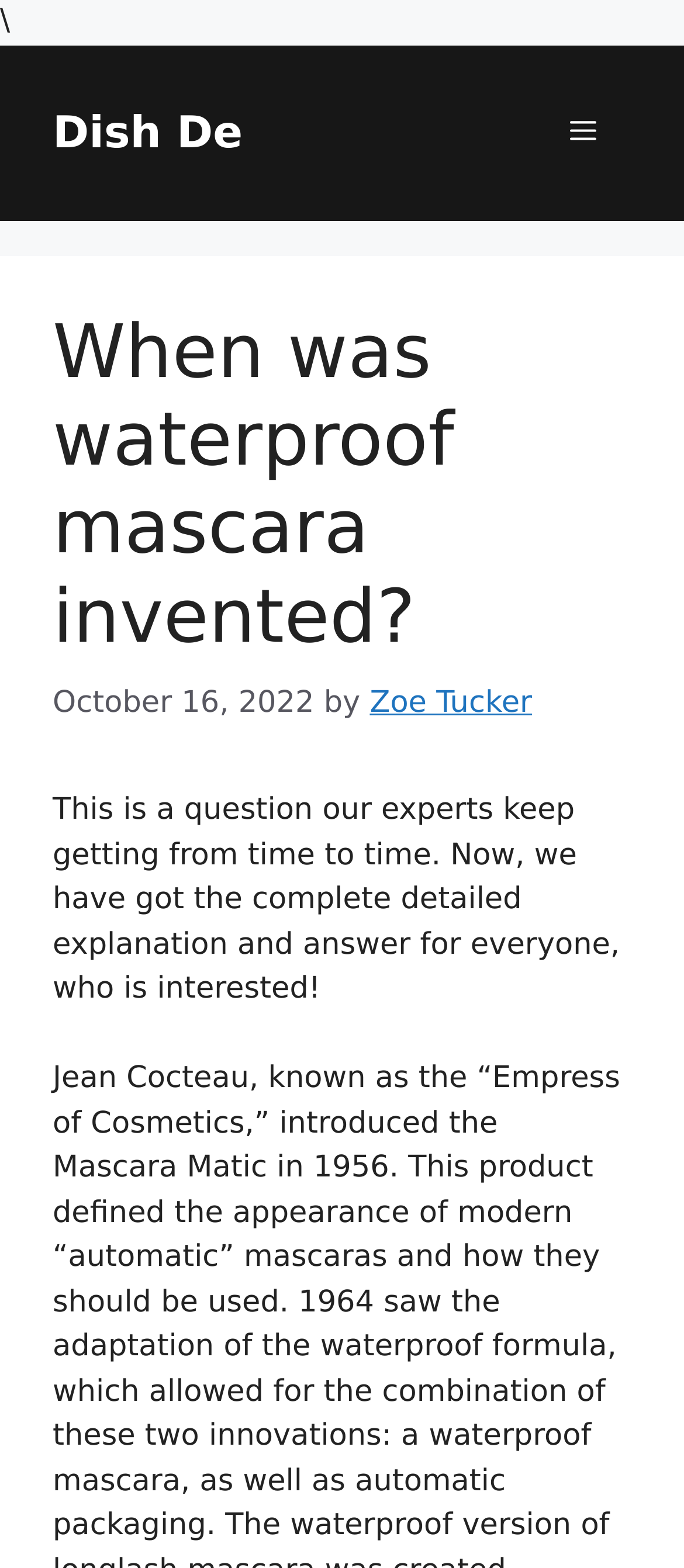Using the description "Menu", locate and provide the bounding box of the UI element.

[0.782, 0.051, 0.923, 0.118]